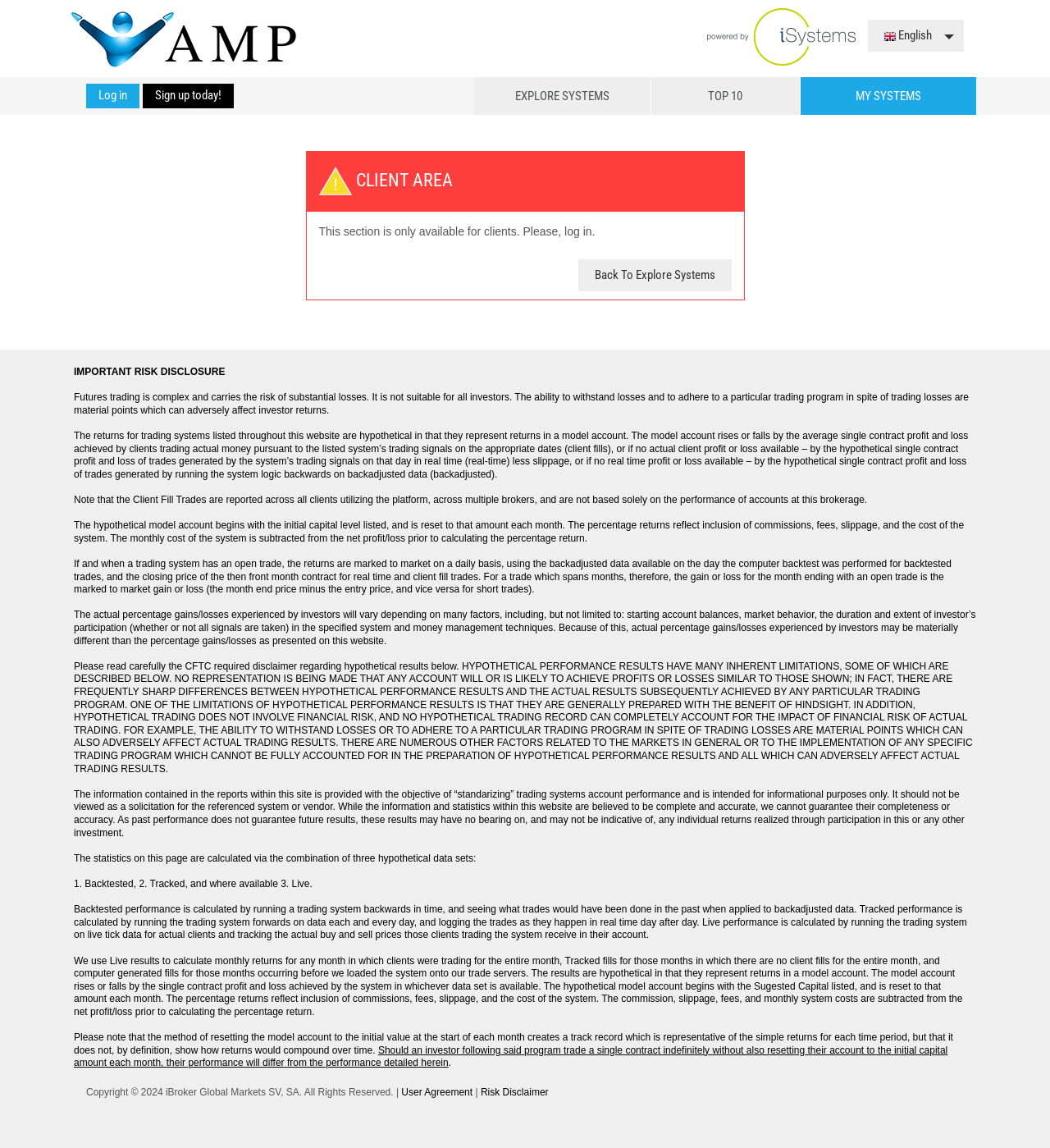Highlight the bounding box coordinates of the element you need to click to perform the following instruction: "Click the link to Vimeo."

None